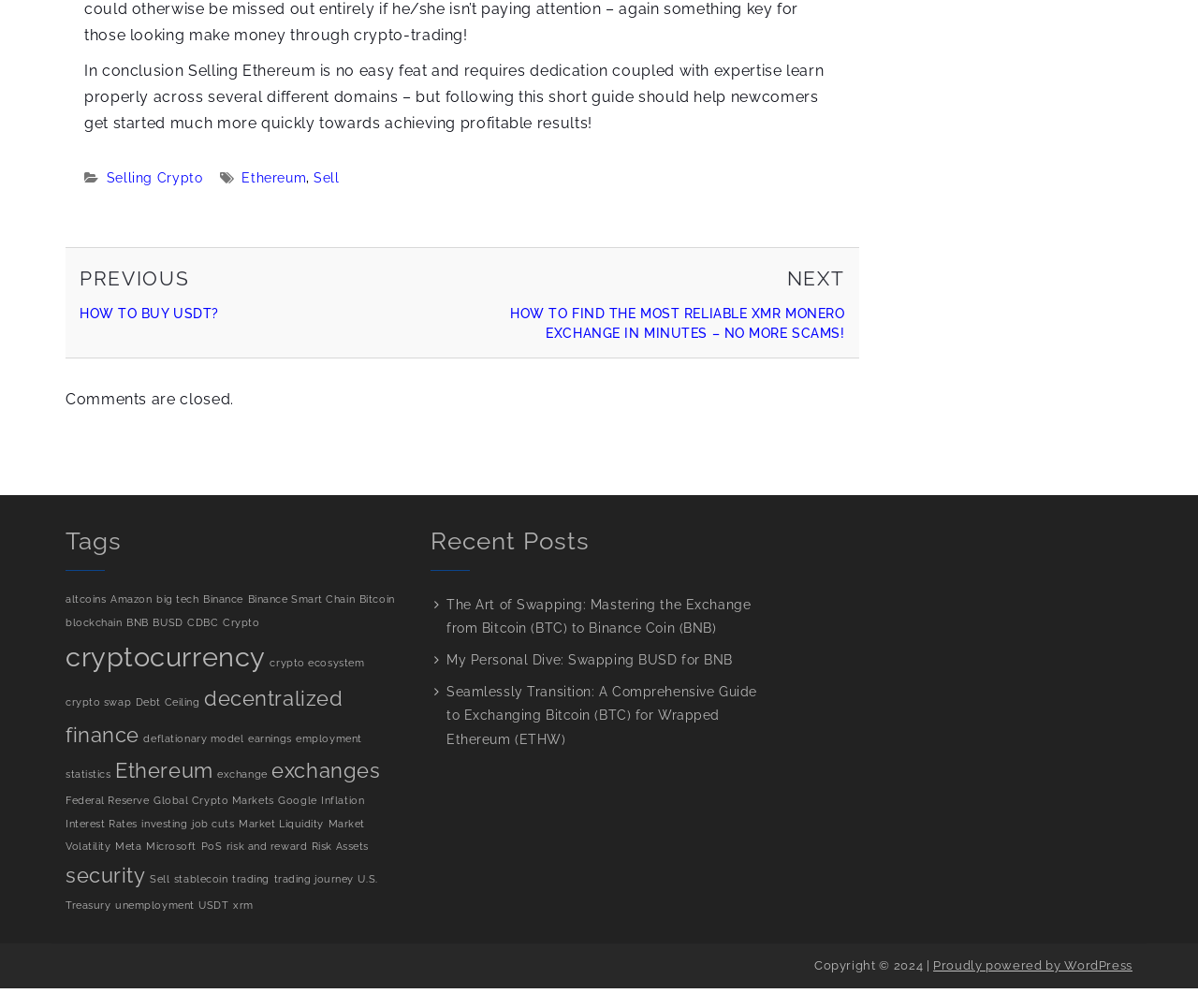Determine the bounding box coordinates for the area that needs to be clicked to fulfill this task: "View the next post about 'HOW TO FIND THE MOST RELIABLE XMR MONERO EXCHANGE IN MINUTES – NO MORE SCAMS!'". The coordinates must be given as four float numbers between 0 and 1, i.e., [left, top, right, bottom].

[0.386, 0.26, 0.705, 0.341]